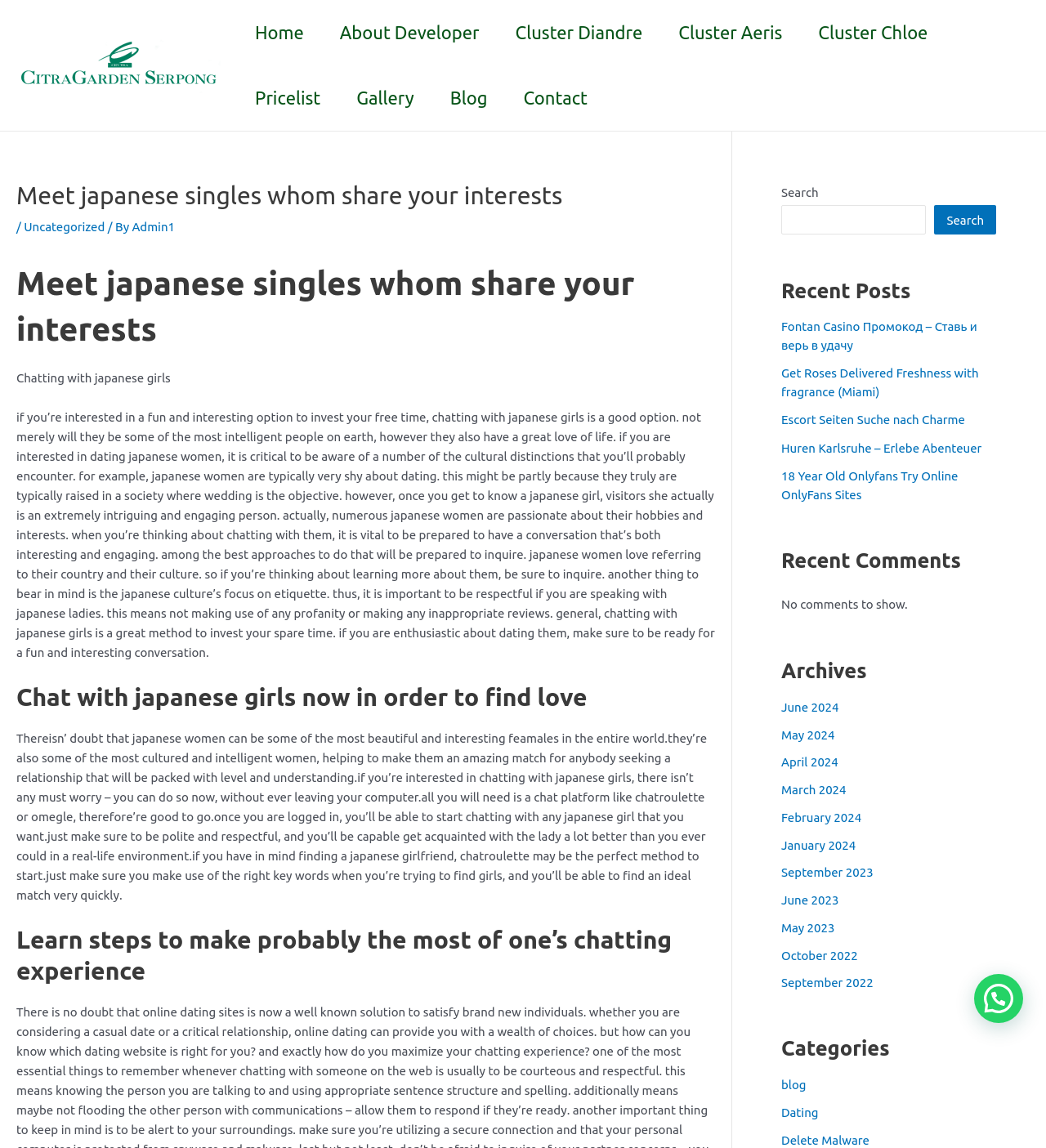Convey a detailed summary of the webpage, mentioning all key elements.

This webpage appears to be a dating website focused on Japanese singles. At the top left corner, there is a logo of "Citra Garden Serpong" with a link to the logo. Next to the logo, there is a navigation menu with links to "Home", "About Developer", "Cluster Diandre", "Cluster Aeris", "Cluster Chloe", "Pricelist", "Gallery", "Blog", and "Contact".

Below the navigation menu, there is a header section with a title "Meet japanese singles whom share your interests" and a subheading "Chatting with japanese girls if you’re interested in a fun and interesting option to invest your free time, chatting with japanese girls is". 

The main content of the webpage is divided into three sections. The first section has a heading "Chat with japanese girls now in order to find love" and a long paragraph of text discussing the benefits of chatting with Japanese girls, including their intelligence, love of life, and cultural differences. 

The second section has a heading "Learn steps to make probably the most of one’s chatting experience" and another long paragraph of text providing tips on how to make the most of chatting with Japanese girls, including being respectful, polite, and prepared to ask questions.

On the right side of the webpage, there are three complementary sections. The first section has a search box with a button to search. The second section has a heading "Recent Posts" and lists five links to recent posts, including "Fontan Casino Промокод – Ставь и верь в удачу" and "18 Year Old Onlyfans Try Online OnlyFans Sites". The third section has a heading "Recent Comments" but indicates that there are no comments to show. The fourth section has a heading "Archives" and lists 11 links to archived posts, including "June 2024" and "September 2022". The fifth section has a heading "Categories" and lists three links to categories, including "blog", "Dating", and "Delete Malware".